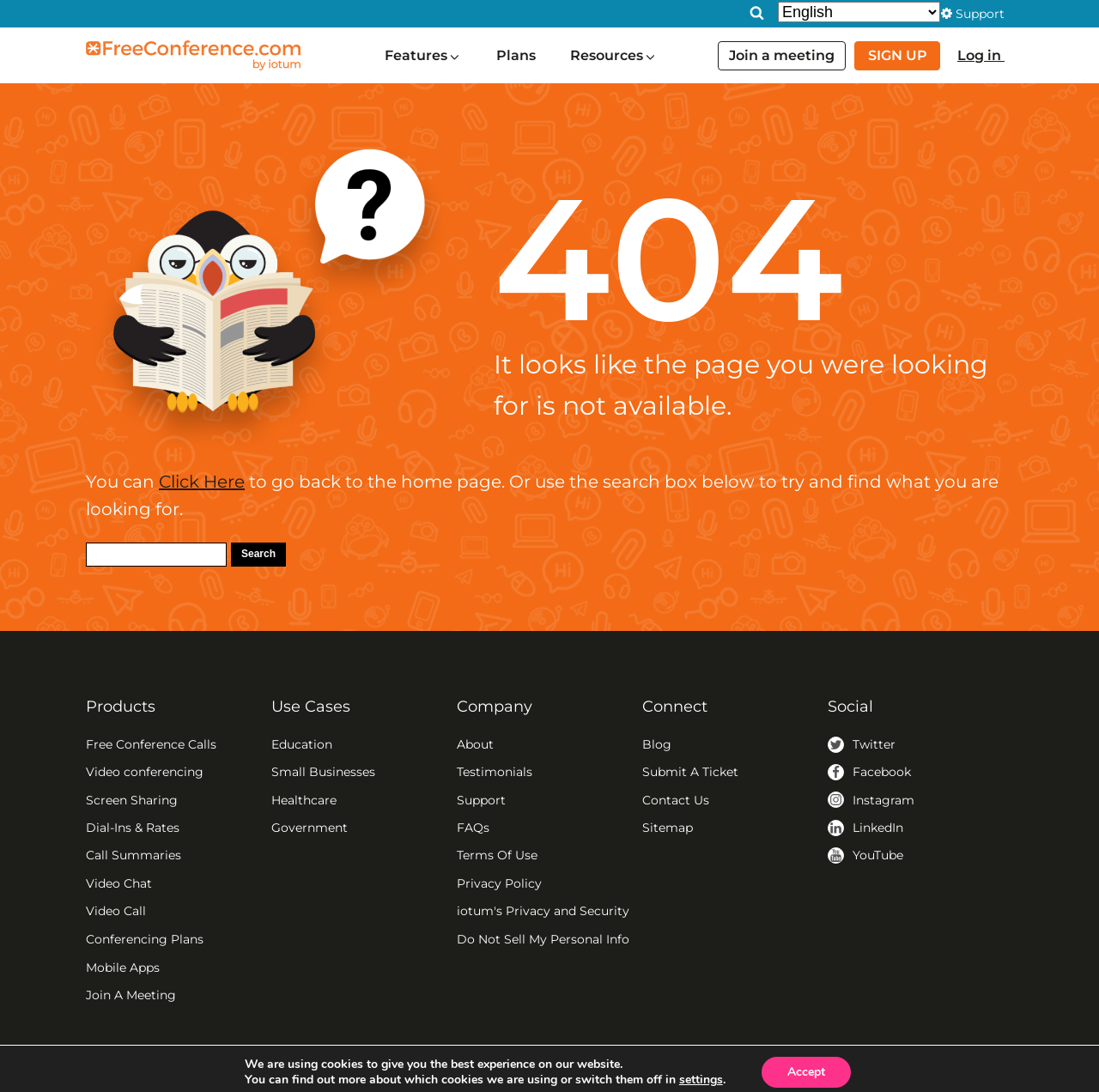Give an extensive and precise description of the webpage.

This webpage displays a "Page not found" error message. At the top, there is a search bar with an "Open search" button and a language selection dropdown menu. To the right of the search bar, there are links to "Support" and a cog icon. Below the search bar, there are several navigation links, including "Features", "Plans", "Resources", "Join a meeting", "SIGN UP", and "Log in".

The main content area displays a large image of a puffin reading a paper with a question mark on its head. Above the image, there is a heading "404" and a paragraph of text explaining that the page was not found. Below the image, there is a link to return to the home page or use the search box to find what you are looking for.

On the left side of the page, there are three sections: "Products", "Use Cases", and "Company". Each section contains several links to related pages. On the right side of the page, there are three sections: "Connect", "Social", and a copyright notice. The "Connect" section contains links to a blog, submitting a ticket, and contacting us. The "Social" section contains links to Twitter, Facebook, Instagram, LinkedIn, and YouTube.

At the bottom of the page, there is a notice about cookies being used on the website, with options to learn more or switch them off. There is also an "Accept" button to accept the use of cookies.